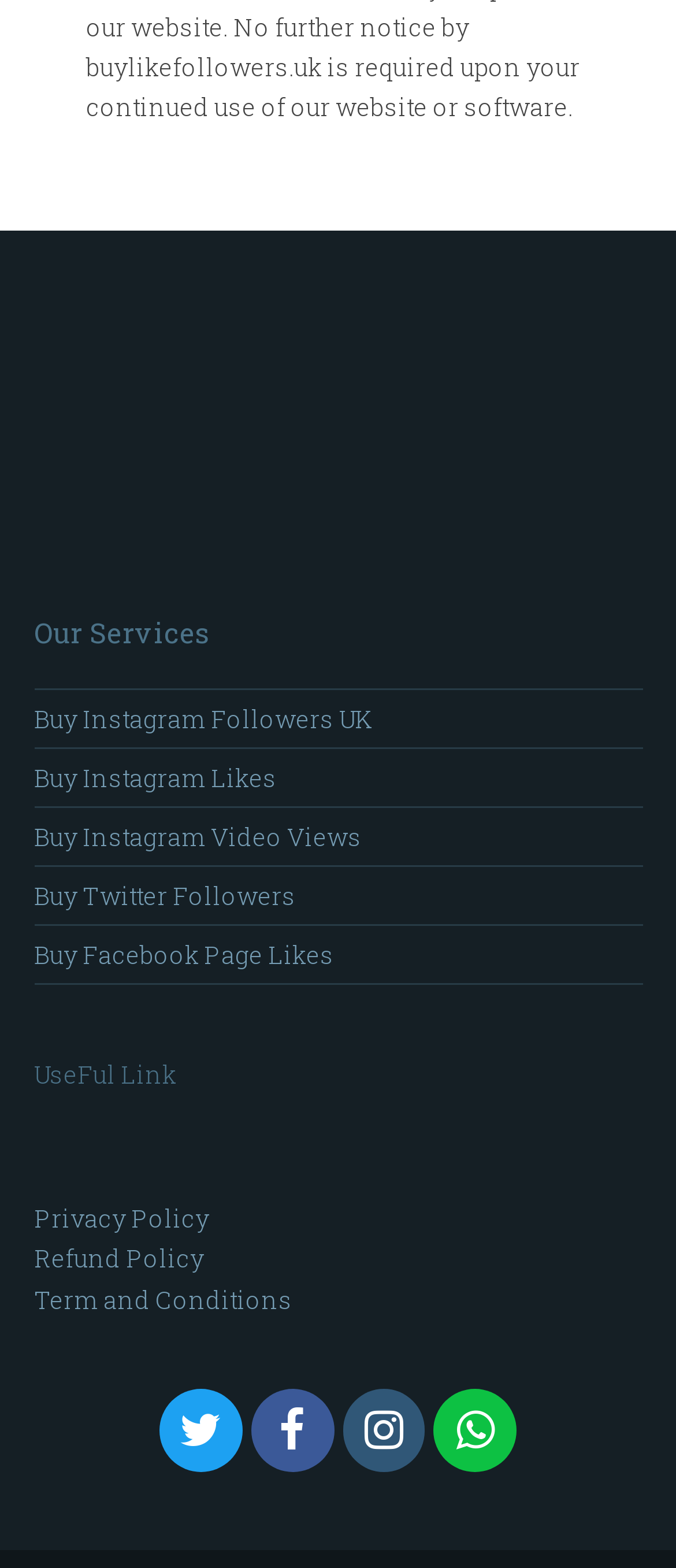Ascertain the bounding box coordinates for the UI element detailed here: "Term and Conditions". The coordinates should be provided as [left, top, right, bottom] with each value being a float between 0 and 1.

[0.05, 0.818, 0.432, 0.839]